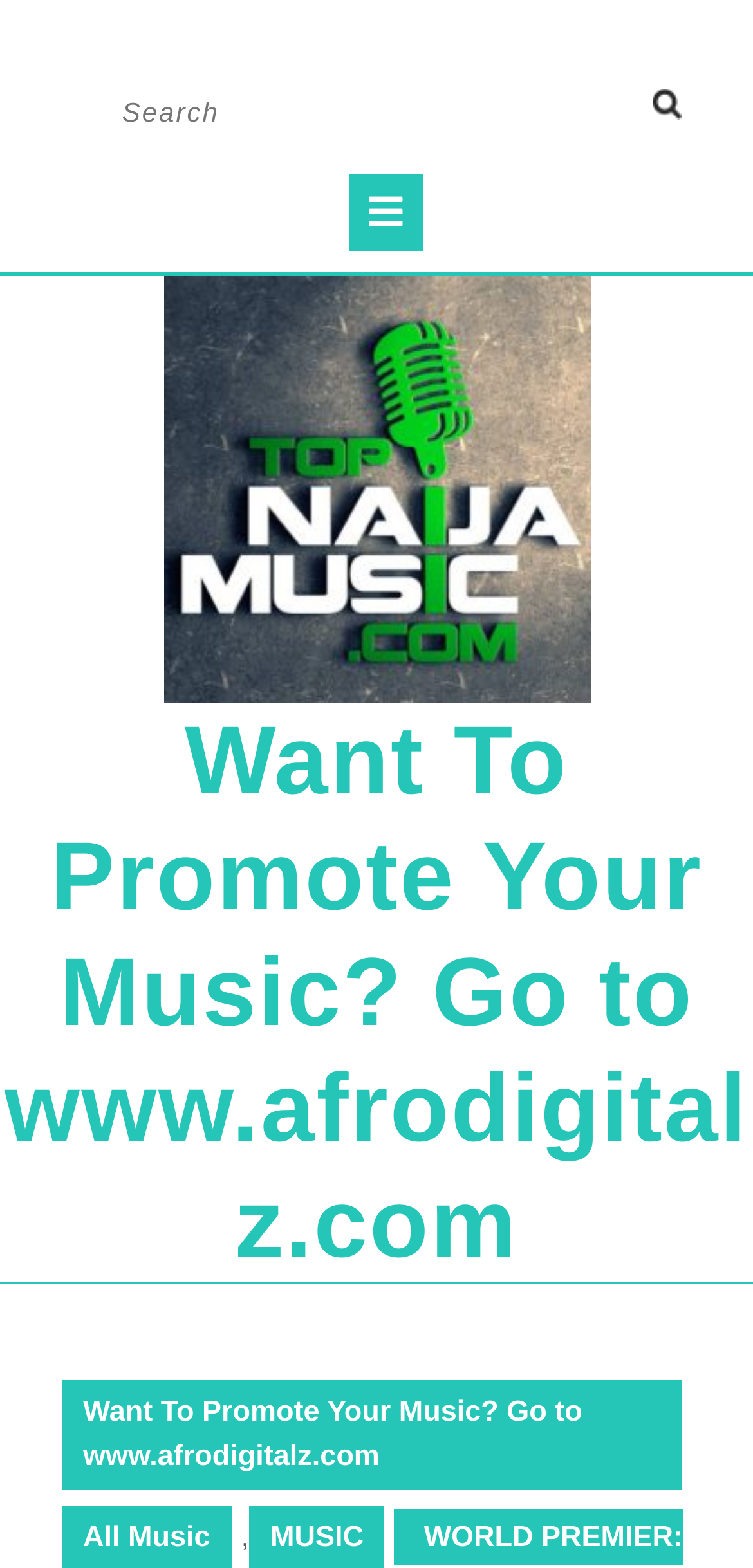Find and provide the bounding box coordinates for the UI element described with: "Open Button".

[0.462, 0.097, 0.564, 0.174]